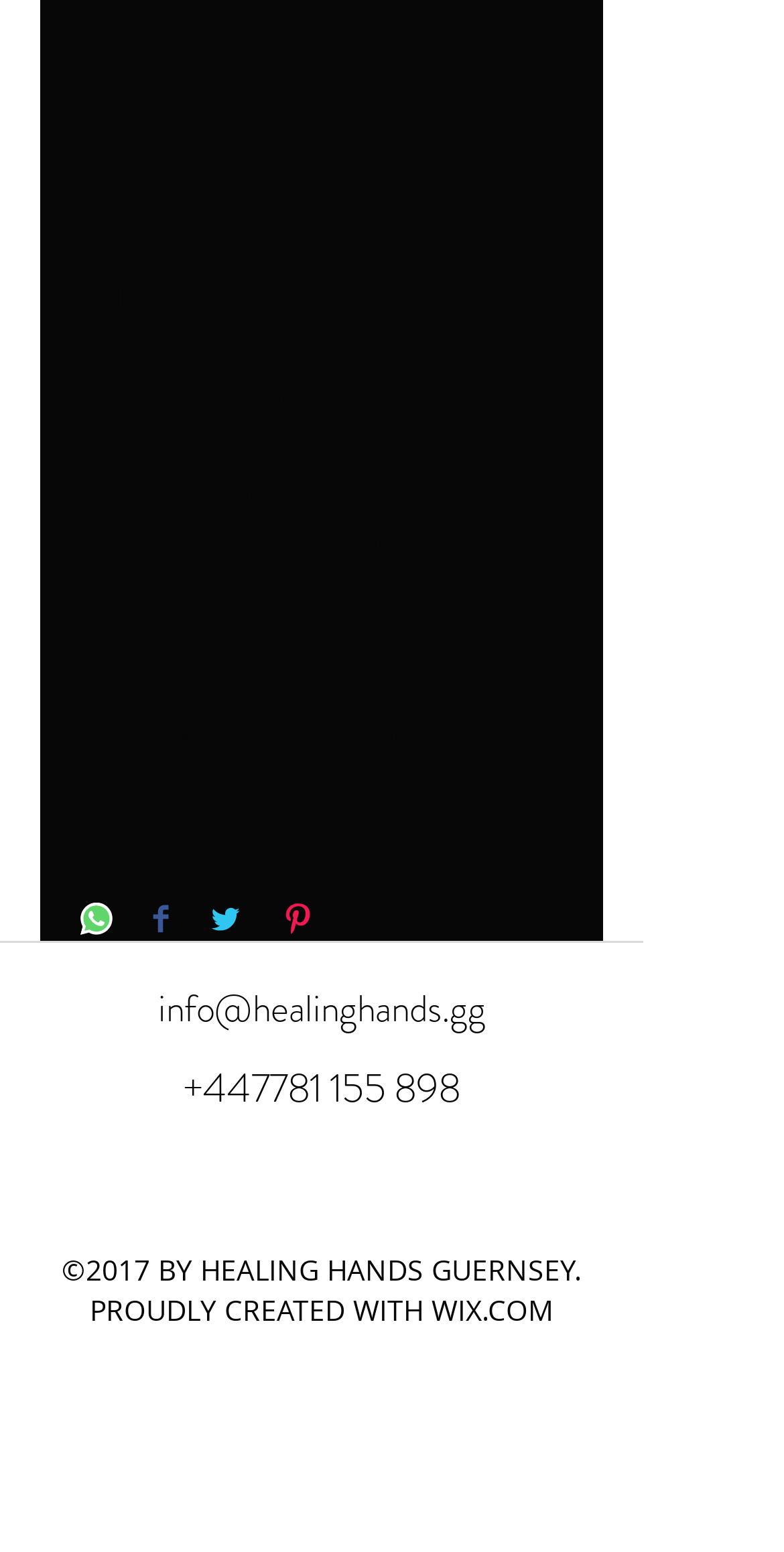Predict the bounding box coordinates of the UI element that matches this description: "aria-label="Share on Twitter"". The coordinates should be in the format [left, top, right, bottom] with each value between 0 and 1.

[0.267, 0.582, 0.308, 0.607]